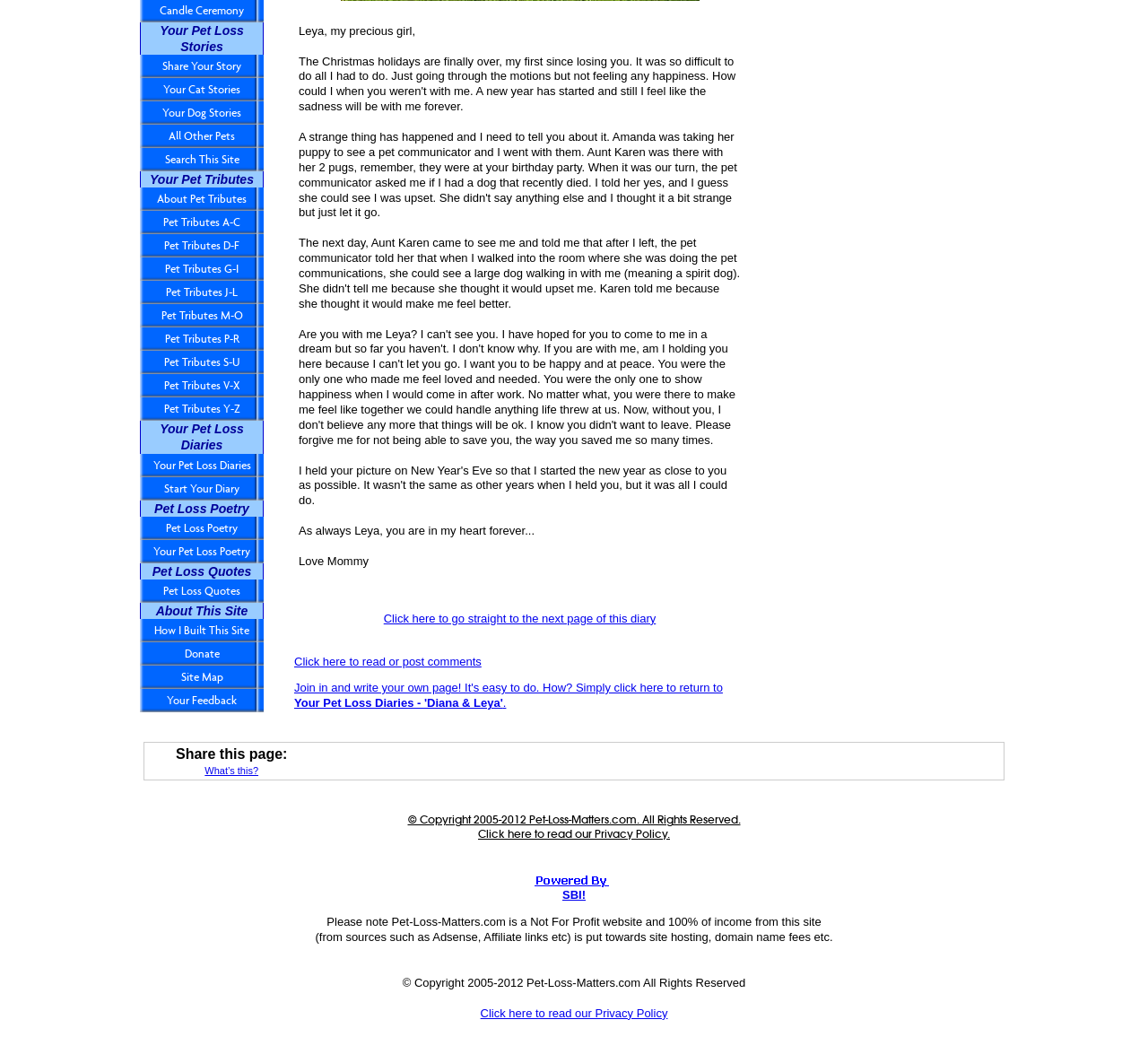Please provide the bounding box coordinate of the region that matches the element description: Donate. Coordinates should be in the format (top-left x, top-left y, bottom-right x, bottom-right y) and all values should be between 0 and 1.

[0.122, 0.619, 0.23, 0.642]